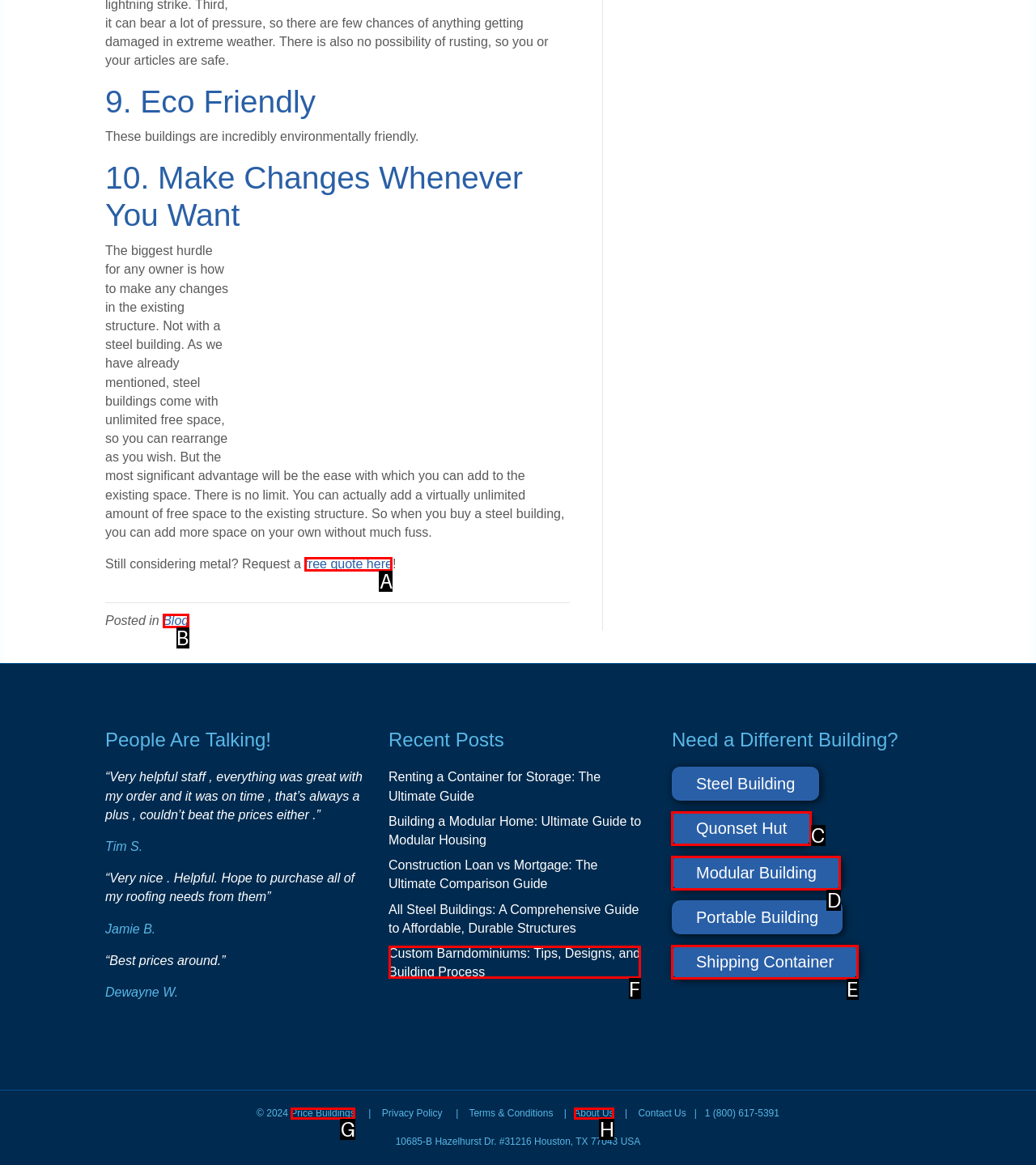Identify the HTML element to select in order to accomplish the following task: Explore custom barndominiums
Reply with the letter of the chosen option from the given choices directly.

F